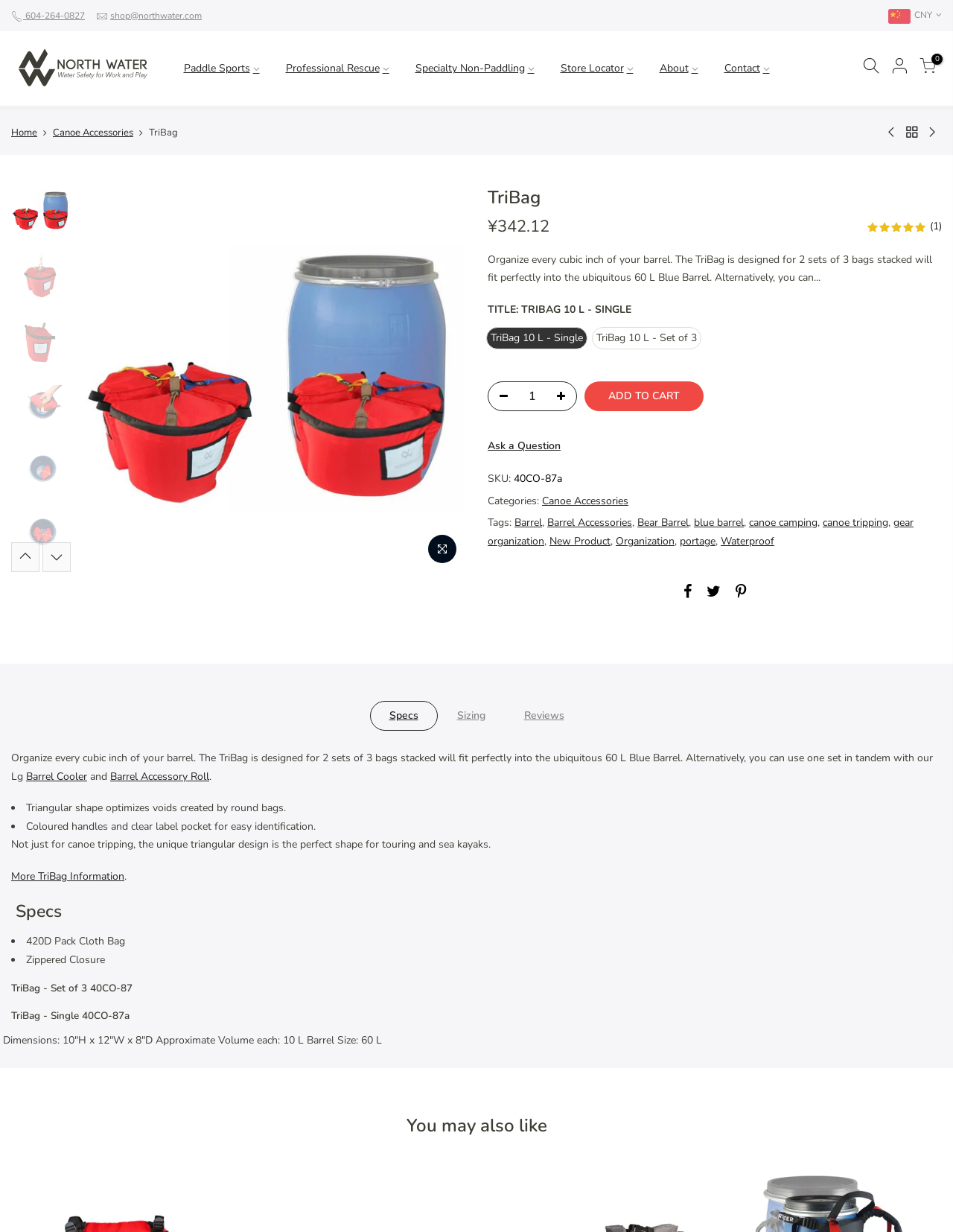What is the price of the TriBag?
Please answer the question as detailed as possible based on the image.

I found the price of the TriBag by looking at the StaticText element with the text '¥342.12' located at [0.512, 0.175, 0.577, 0.193]. This element is likely to be the price of the product.